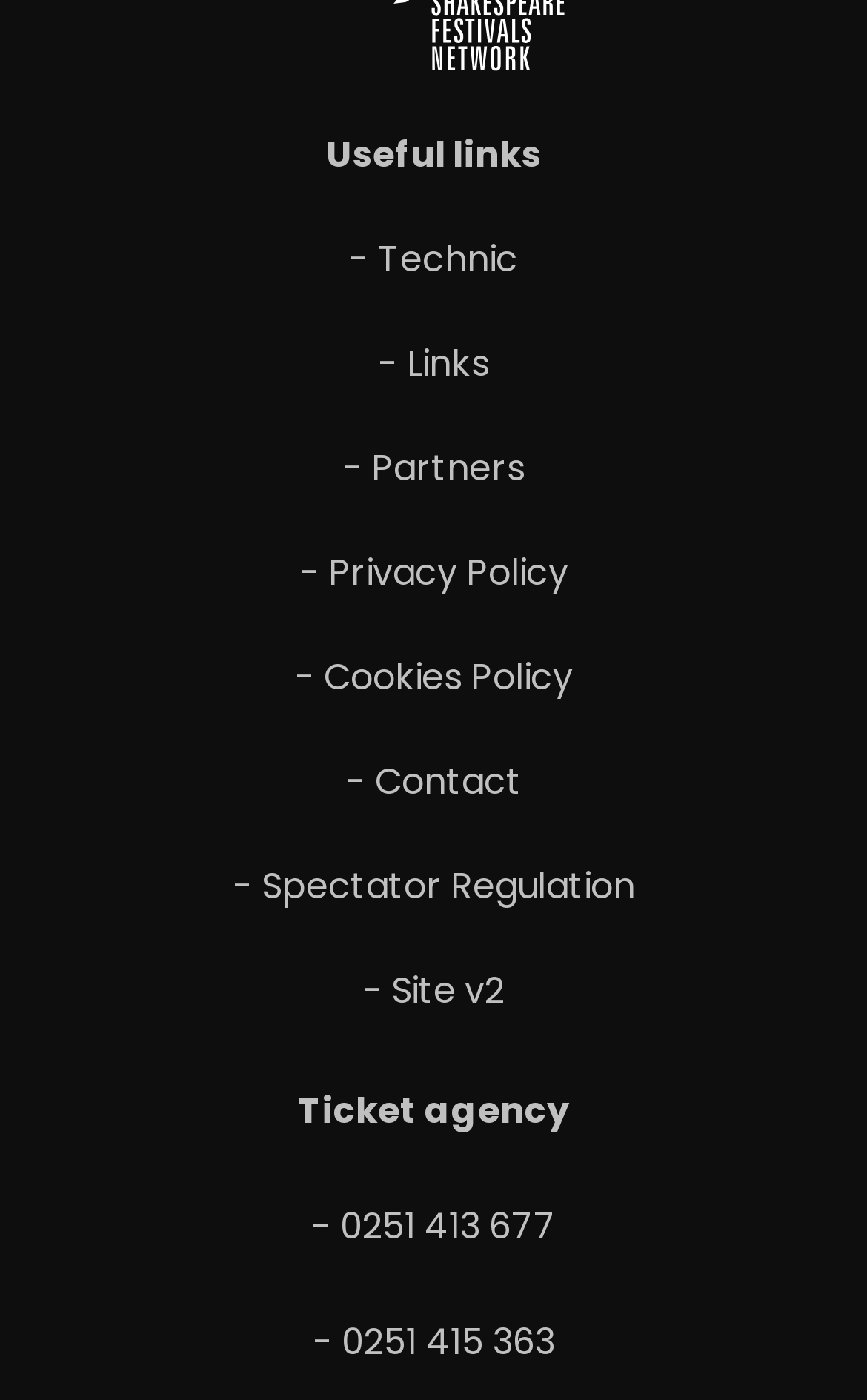Find the bounding box coordinates of the clickable element required to execute the following instruction: "Read about Adult health issues". Provide the coordinates as four float numbers between 0 and 1, i.e., [left, top, right, bottom].

None